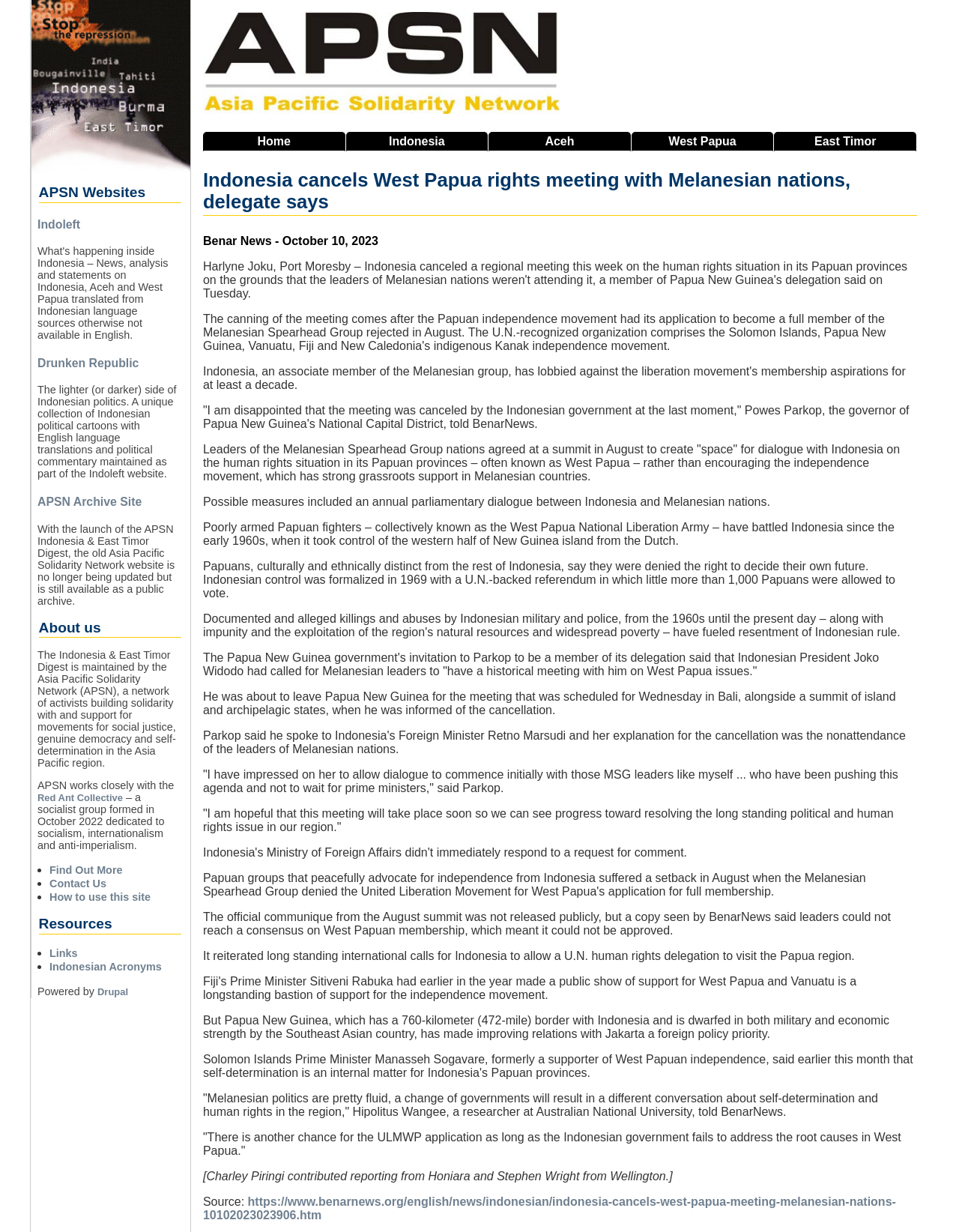Provide the bounding box coordinates of the HTML element described as: "APSN Archive Site". The bounding box coordinates should be four float numbers between 0 and 1, i.e., [left, top, right, bottom].

[0.039, 0.402, 0.148, 0.412]